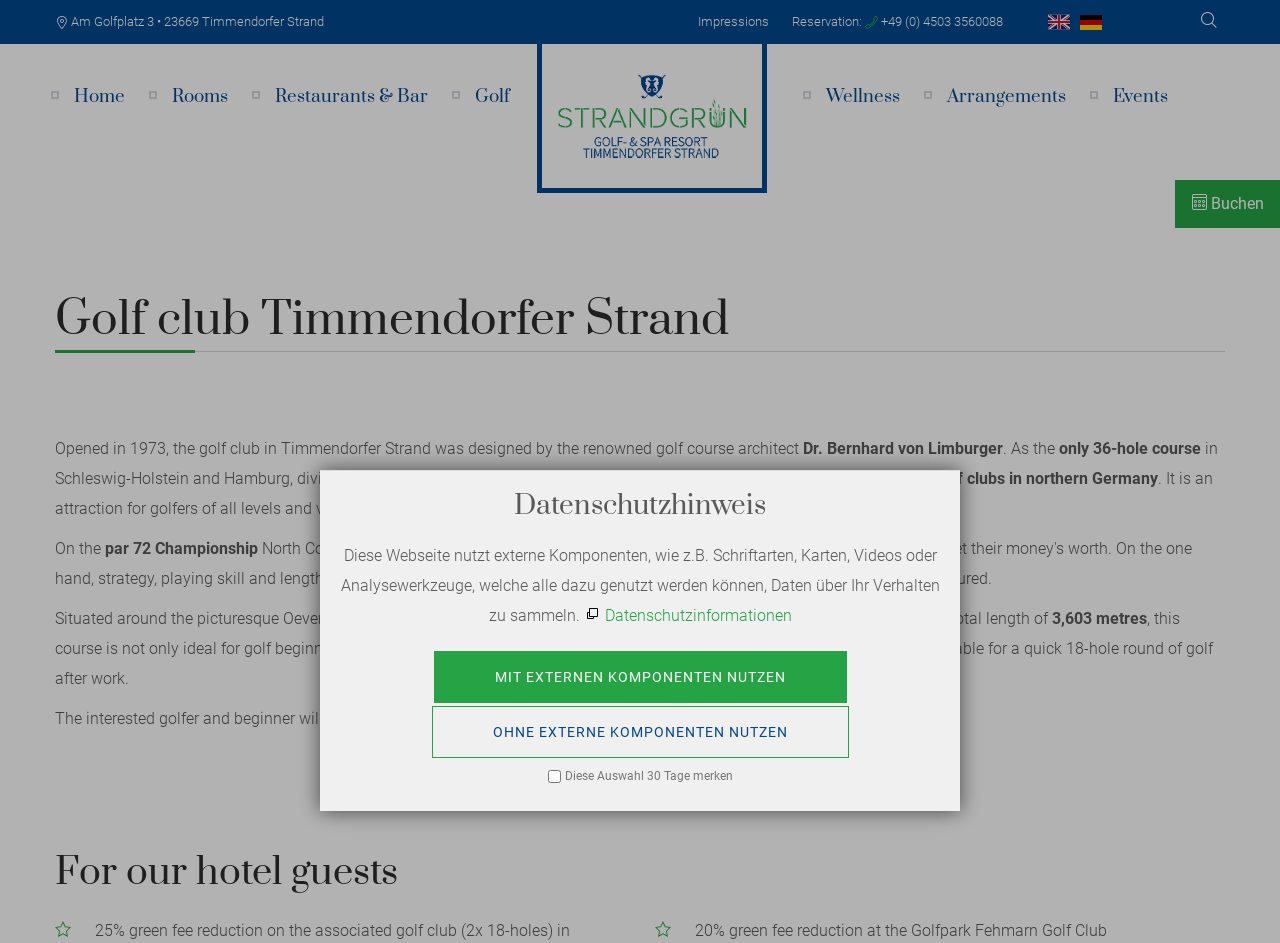Given the webpage screenshot and the description, determine the bounding box coordinates (top-left x, top-left y, bottom-right x, bottom-right y) that define the location of the UI element matching this description: Web Accessibility for Designers

None